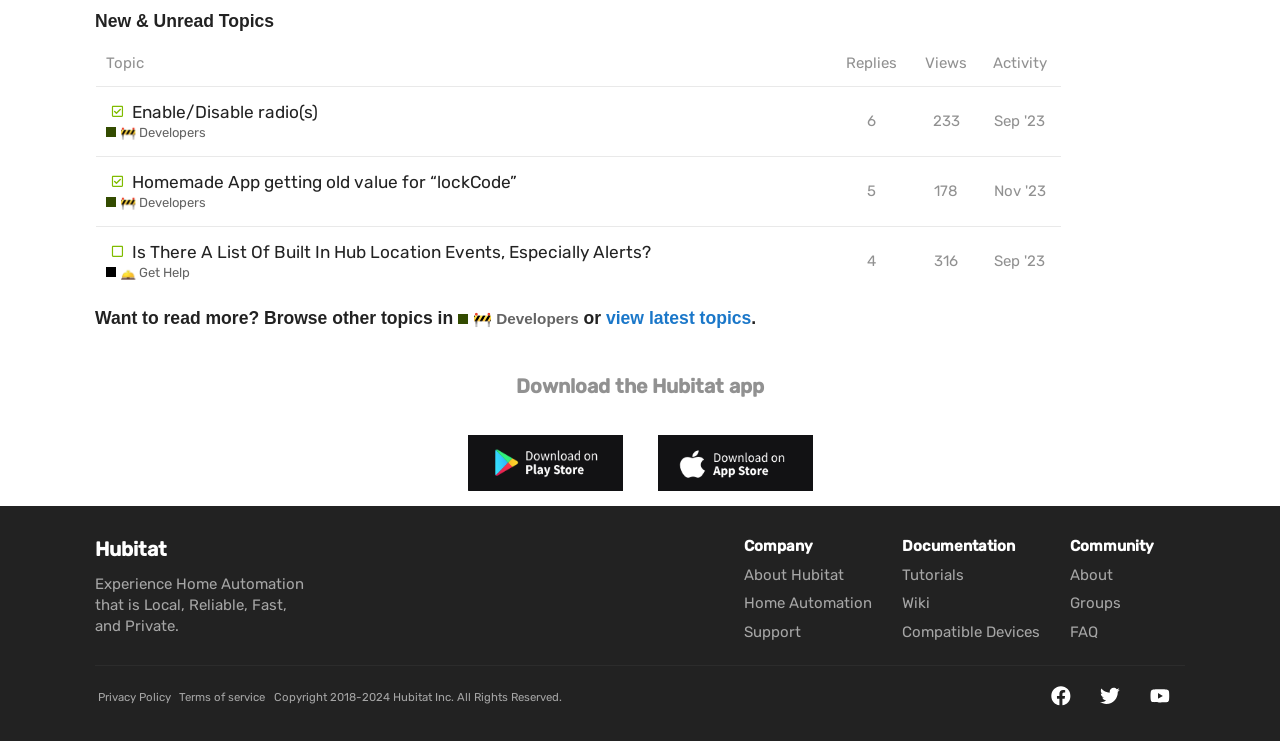How many replies does the topic 'Homemade App getting old value for “lockCode”' have?
Can you provide a detailed and comprehensive answer to the question?

I found the answer by looking at the table that lists topics, and the topic 'Homemade App getting old value for “lockCode”' has a gridcell that says 'This topic has 5 replies'.